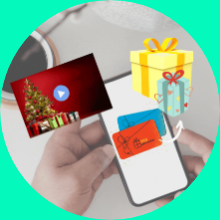Describe every important feature and element in the image comprehensively.

The image showcases a person's hand holding a smartphone that displays vibrant digital gift cards. Surrounding the phone are decorative elements including a beautifully wrapped gift box adorned with a large bow and stylishly designed gift cards. In the background, a visual of a festive holiday scene featuring a decorated Christmas tree adds to the celebratory theme. This imagery emphasizes a modern and interactive approach to gifting, aligning with the concept of "Digitize Your Gifting Experience" as seen in the context of smart and customizable gift cards that are designed to enhance the gifting experience.